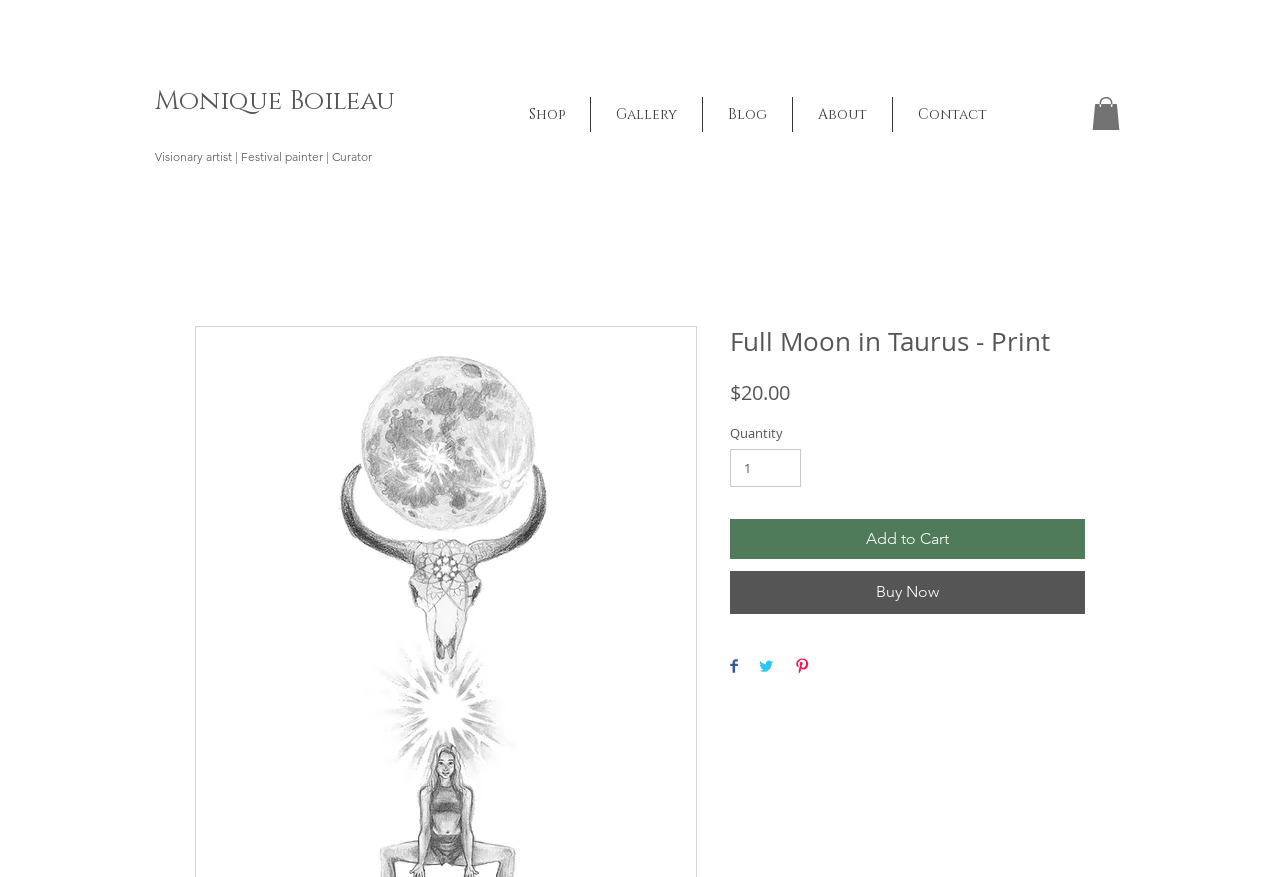Please specify the bounding box coordinates of the clickable region to carry out the following instruction: "Click the Monique Boileau link". The coordinates should be four float numbers between 0 and 1, in the format [left, top, right, bottom].

[0.121, 0.095, 0.309, 0.133]